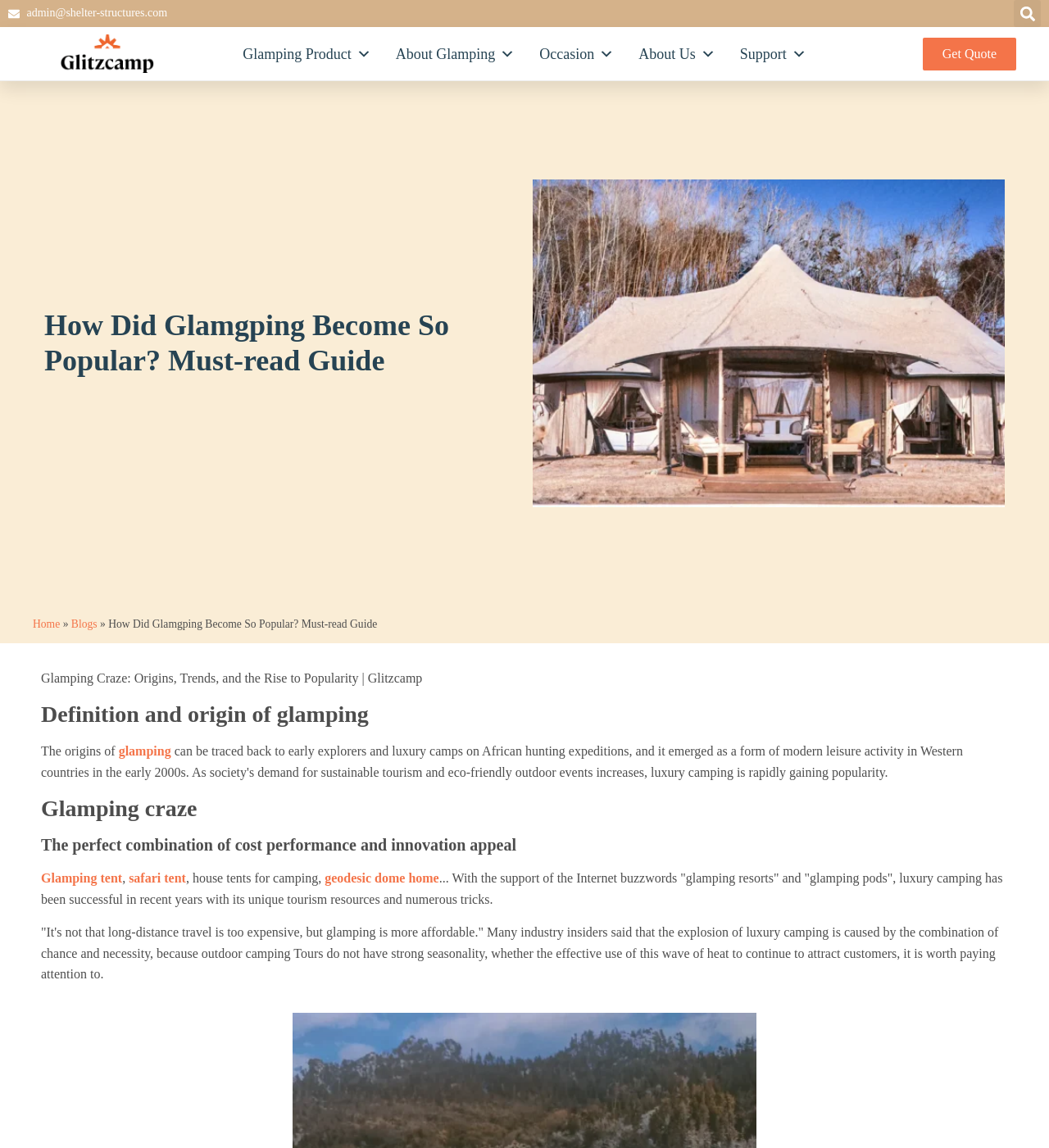Determine the bounding box coordinates for the area you should click to complete the following instruction: "Read about the definition and origin of glamping".

[0.039, 0.61, 0.961, 0.634]